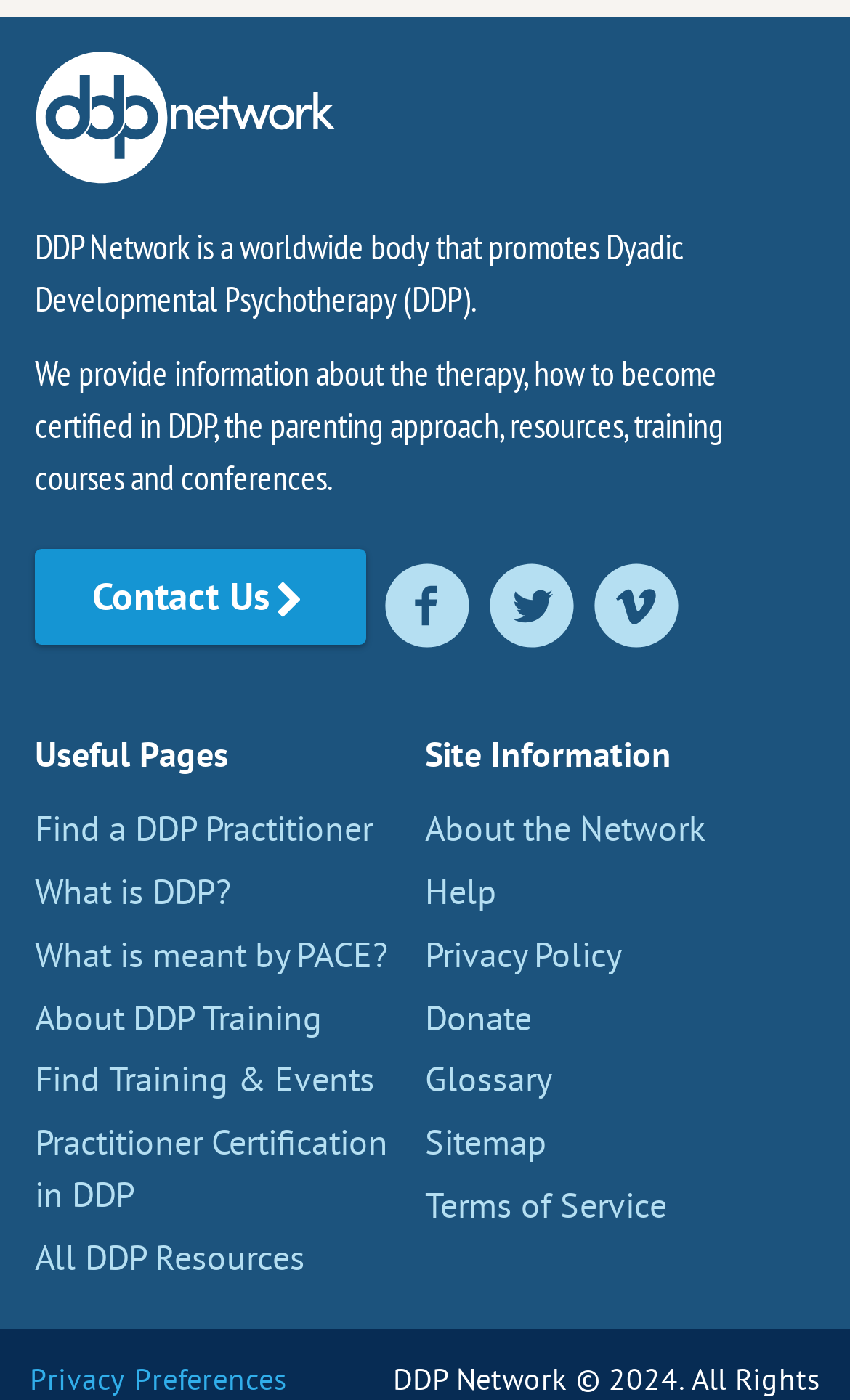Identify the bounding box of the HTML element described as: "Glossary".

[0.5, 0.755, 0.649, 0.786]